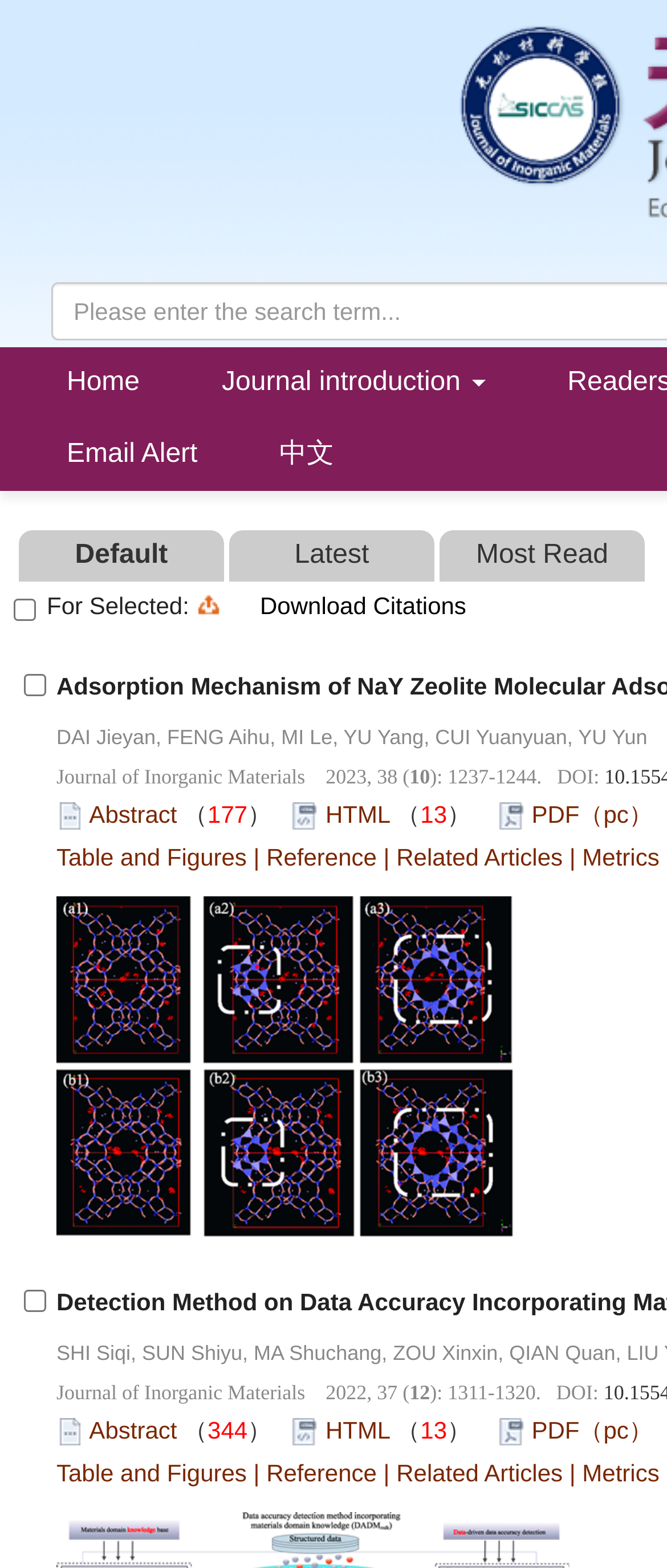Please specify the bounding box coordinates of the area that should be clicked to accomplish the following instruction: "Select the 'Latest' option". The coordinates should consist of four float numbers between 0 and 1, i.e., [left, top, right, bottom].

[0.344, 0.338, 0.651, 0.37]